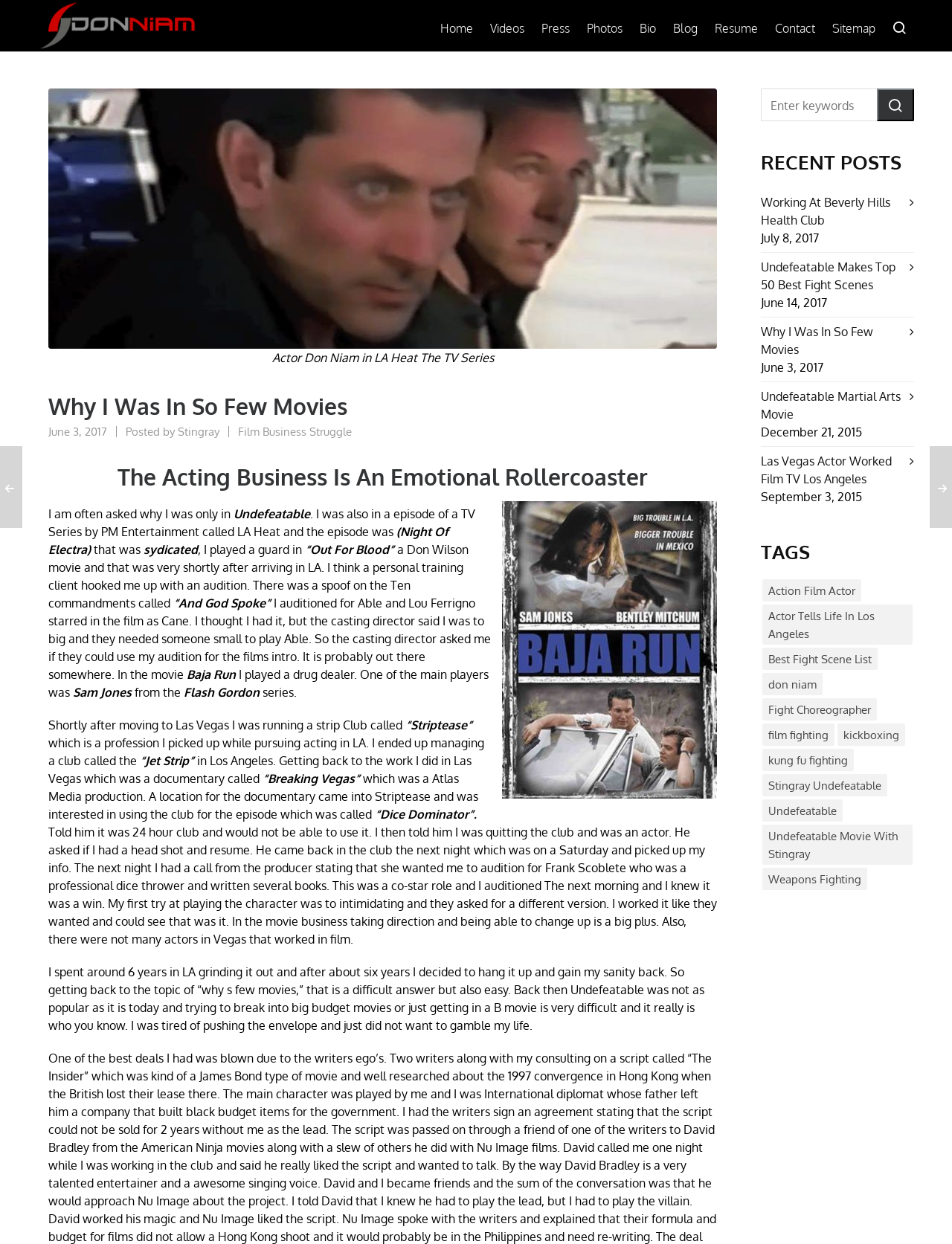Please respond in a single word or phrase: 
What is the title of the documentary where the author played a role?

Breaking Vegas